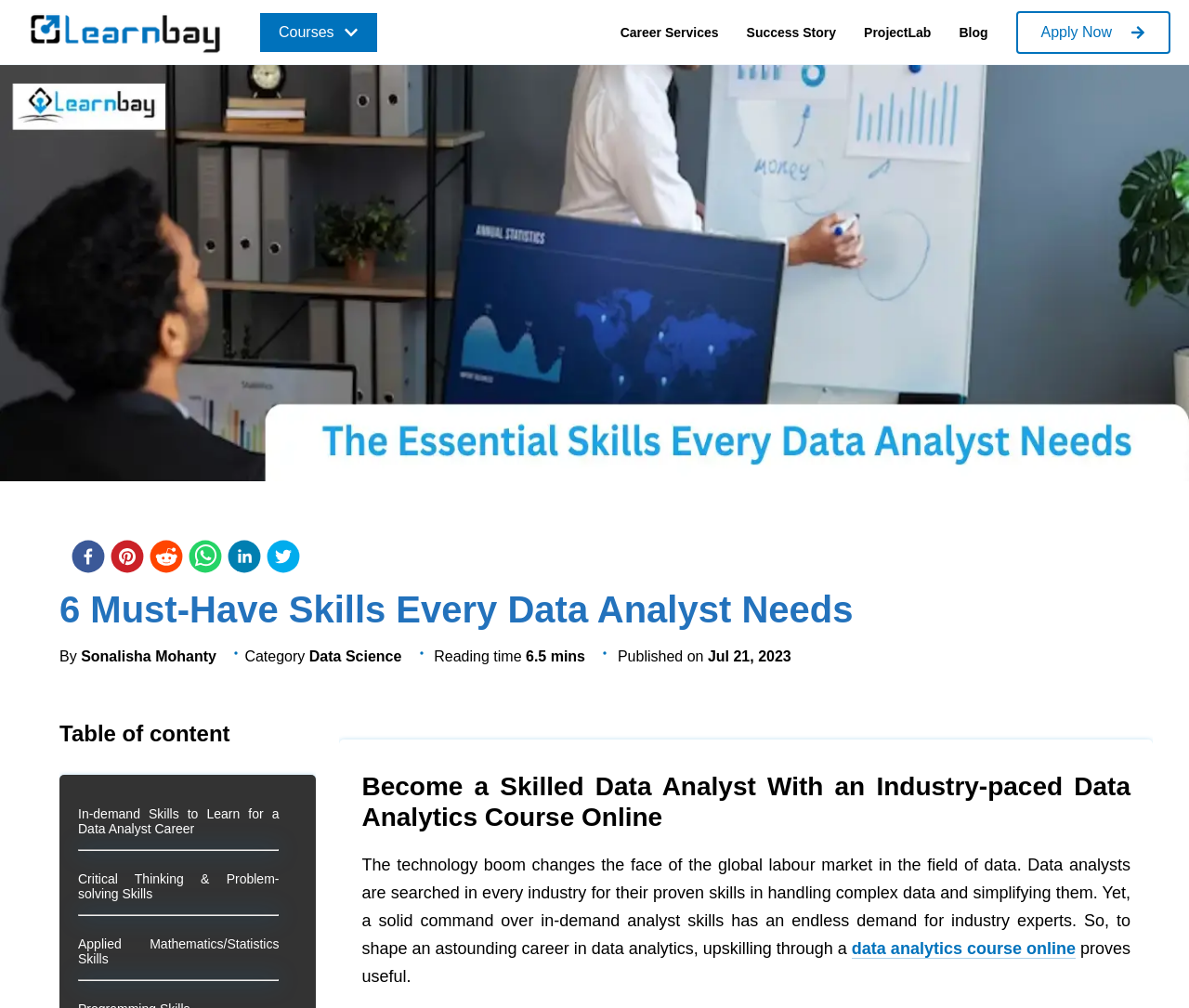Determine the bounding box coordinates (top-left x, top-left y, bottom-right x, bottom-right y) of the UI element described in the following text: Courses

[0.219, 0.012, 0.317, 0.051]